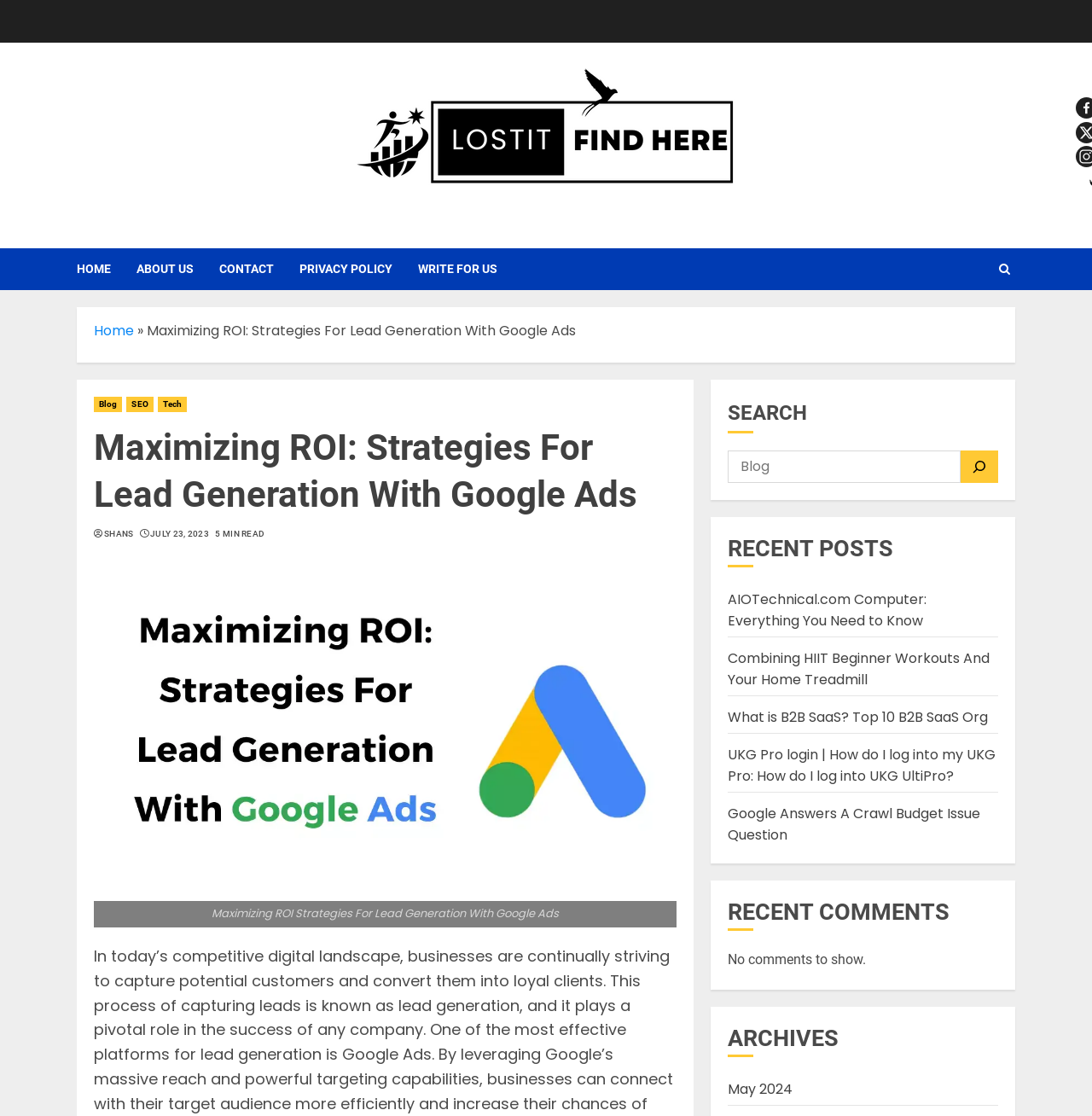Given the element description "July 23, 2023" in the screenshot, predict the bounding box coordinates of that UI element.

[0.138, 0.474, 0.191, 0.484]